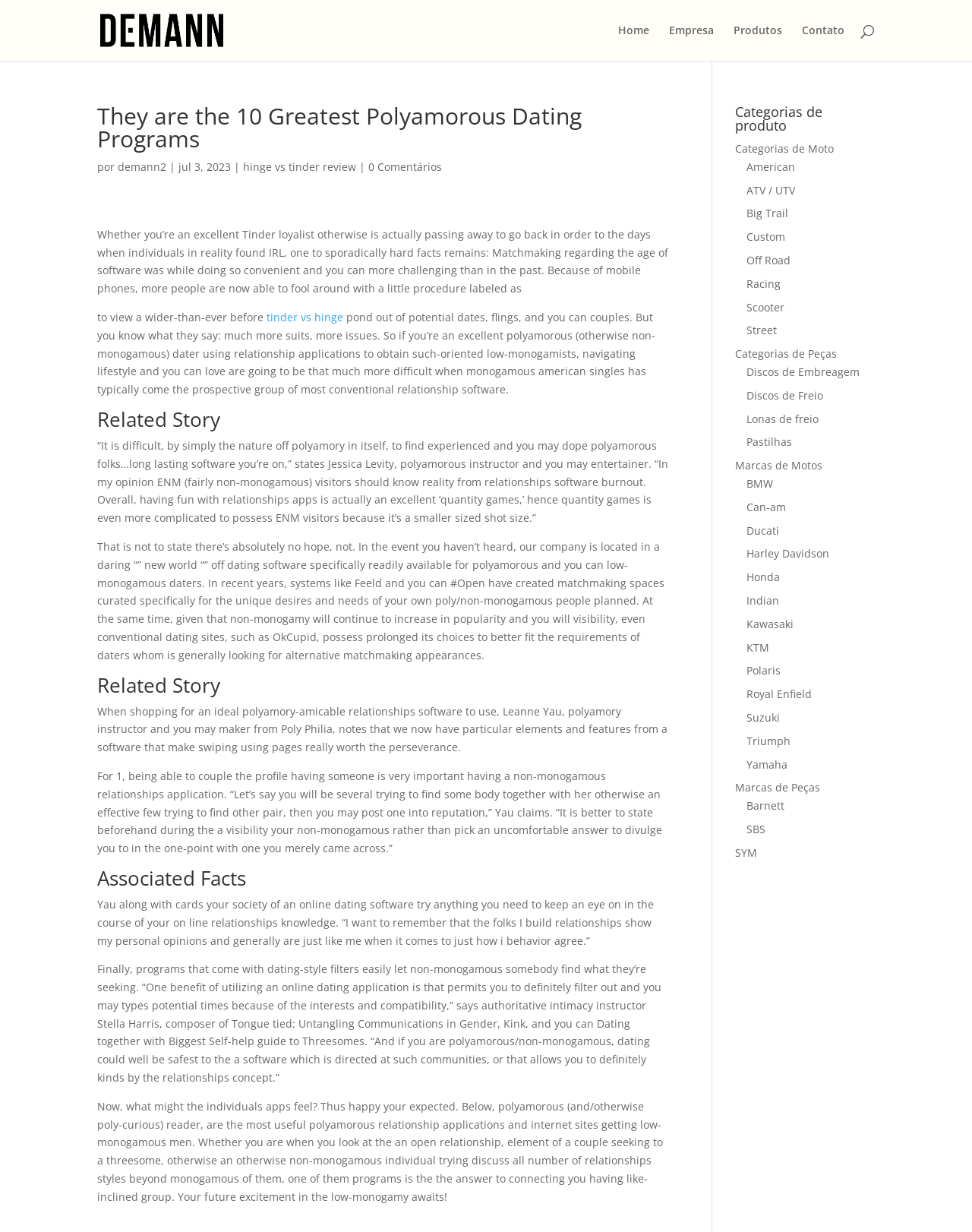Please identify the bounding box coordinates of the element's region that should be clicked to execute the following instruction: "search for something". The bounding box coordinates must be four float numbers between 0 and 1, i.e., [left, top, right, bottom].

[0.1, 0.0, 0.9, 0.001]